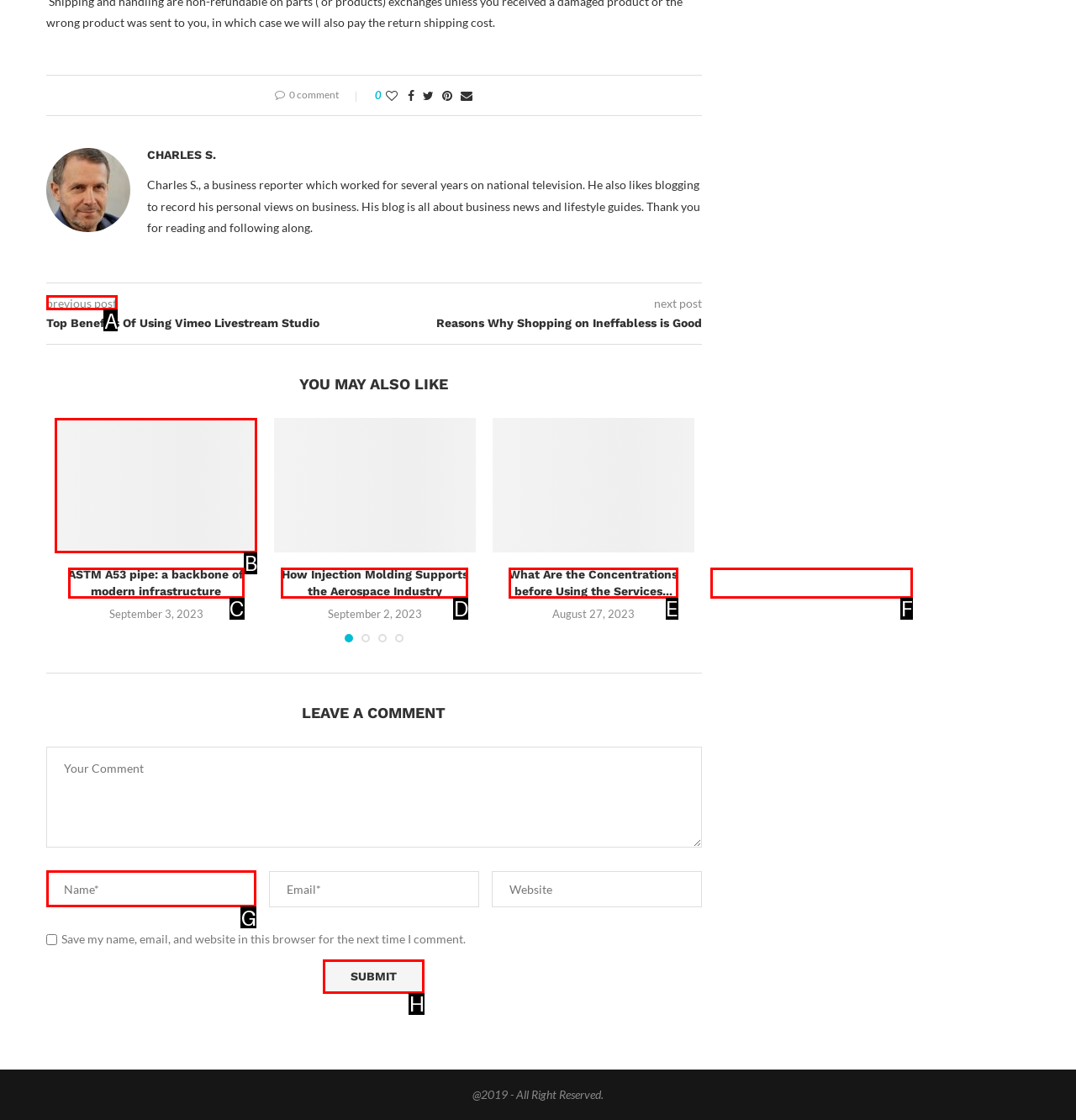Determine which HTML element I should select to execute the task: View the previous post
Reply with the corresponding option's letter from the given choices directly.

A